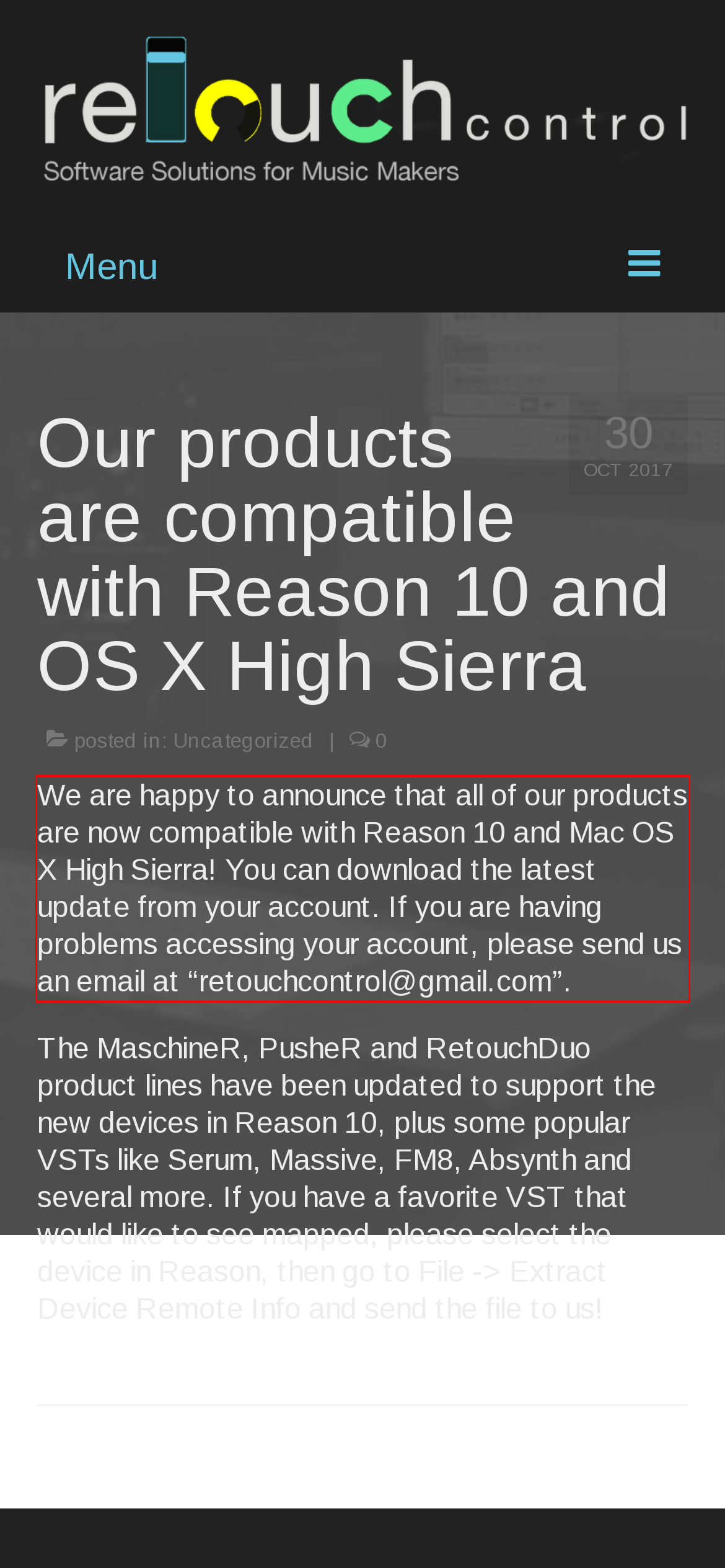Please extract the text content within the red bounding box on the webpage screenshot using OCR.

We are happy to announce that all of our products are now compatible with Reason 10 and Mac OS X High Sierra! You can download the latest update from your account. If you are having problems accessing your account, please send us an email at “retouchcontrol@gmail.com”.